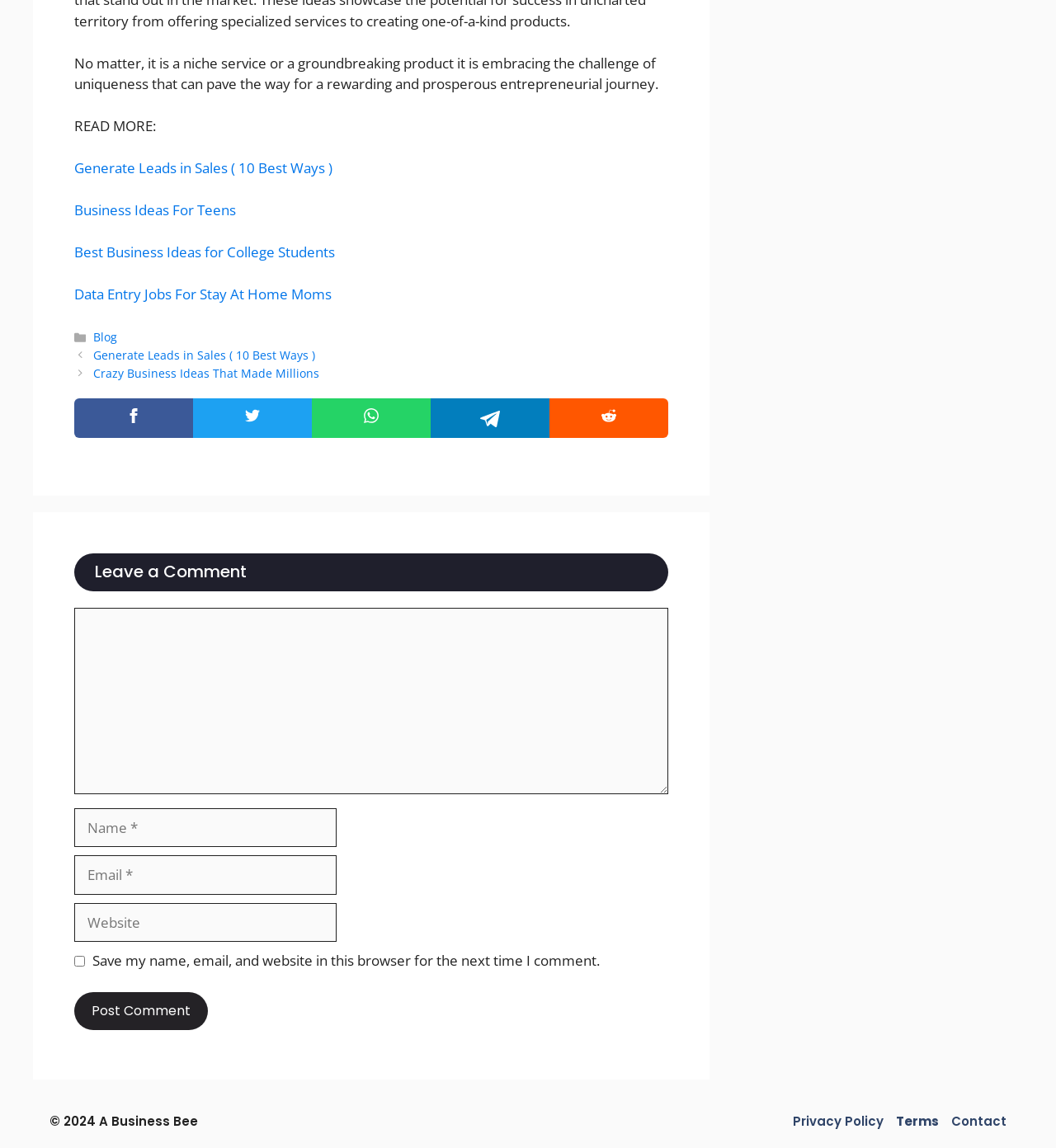How many images are on the webpage?
Answer the question with just one word or phrase using the image.

6